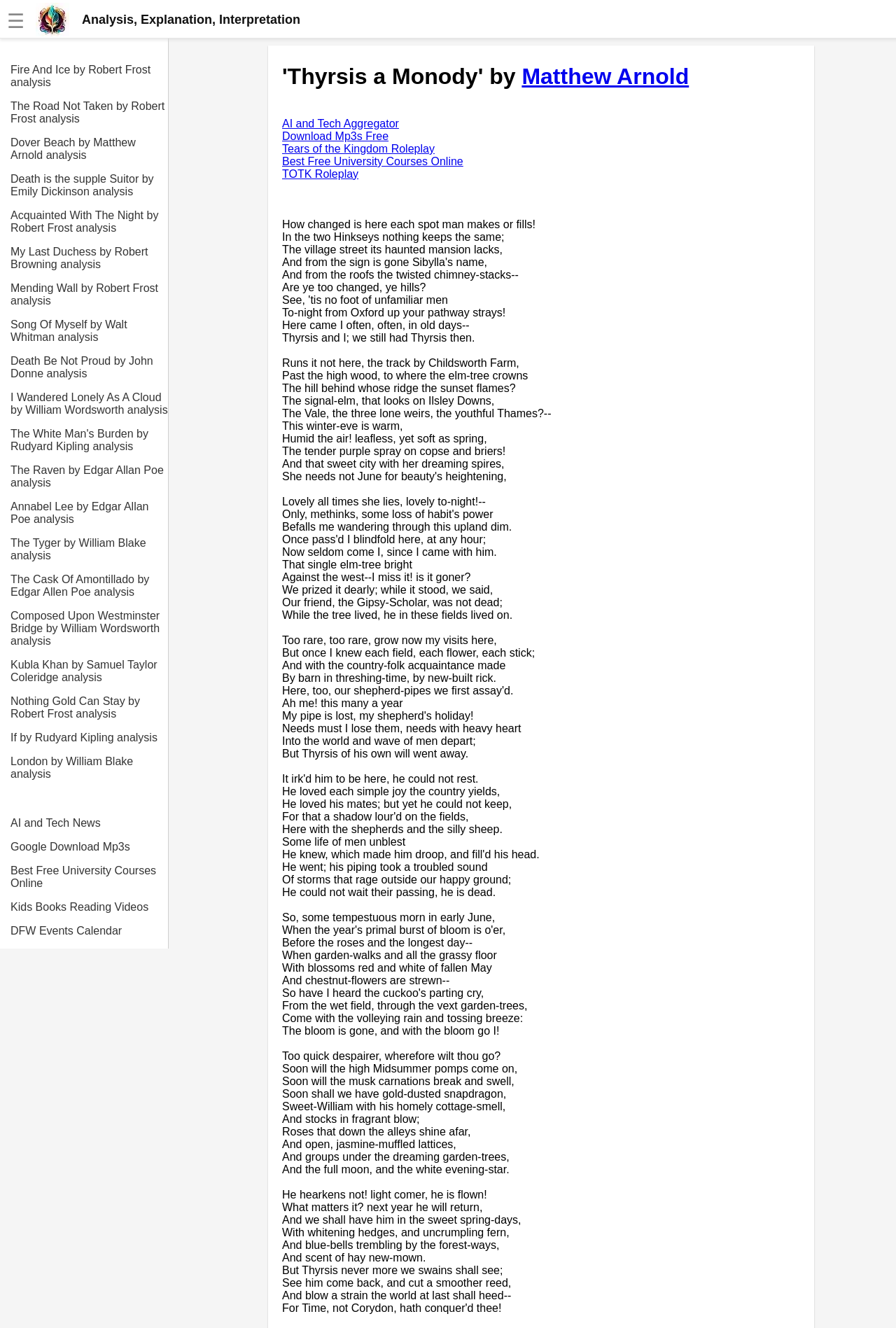Please analyze the image and give a detailed answer to the question:
Who is the author of the poem?

I found the author of the poem by looking at the link element with the text 'Matthew Arnold', which is the author of the poem.